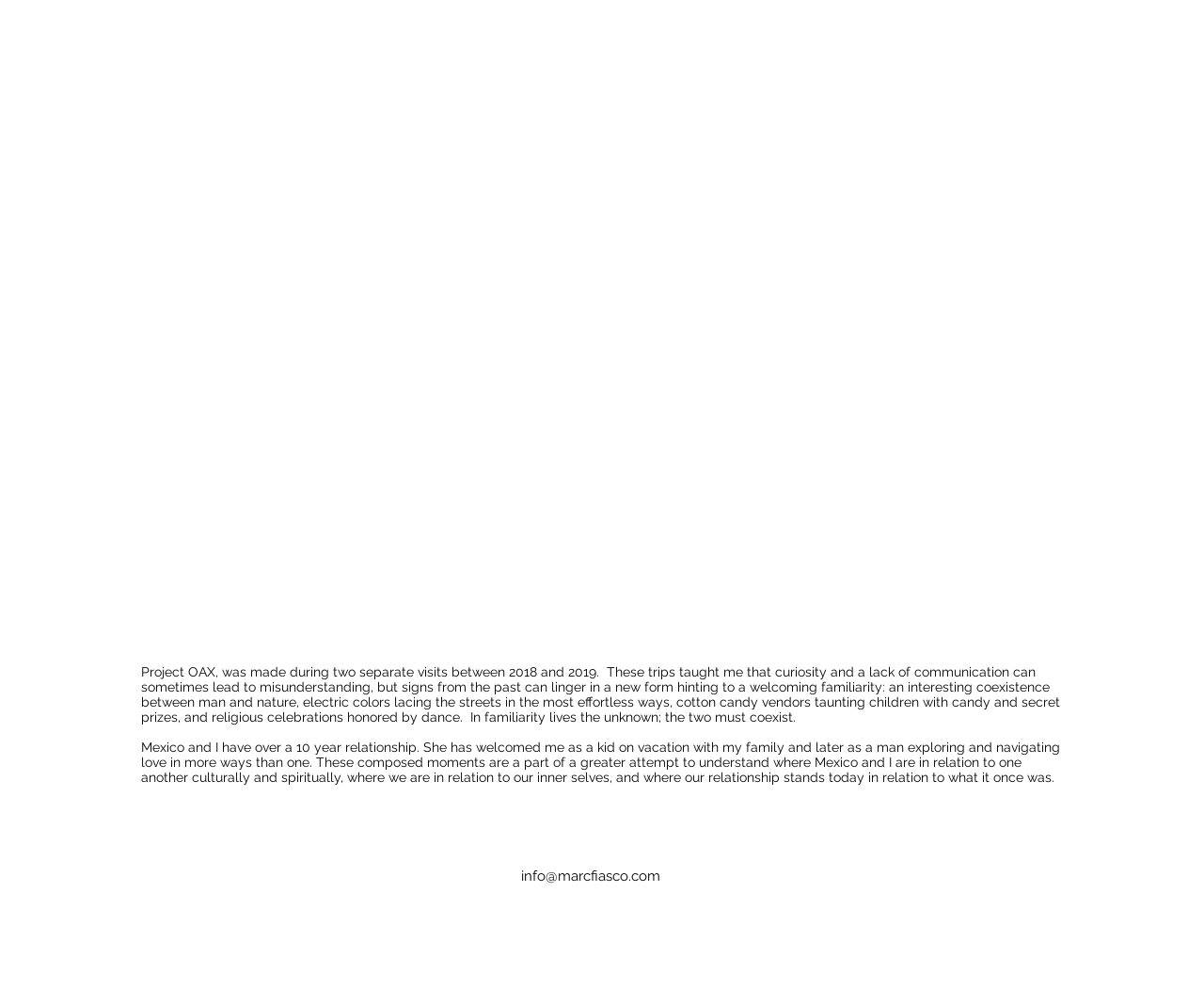What is the theme of the author's project?
Analyze the screenshot and provide a detailed answer to the question.

The first paragraph describes the author's project, OAX, which explores the coexistence of man and nature, as well as the intersection of familiarity and the unknown.